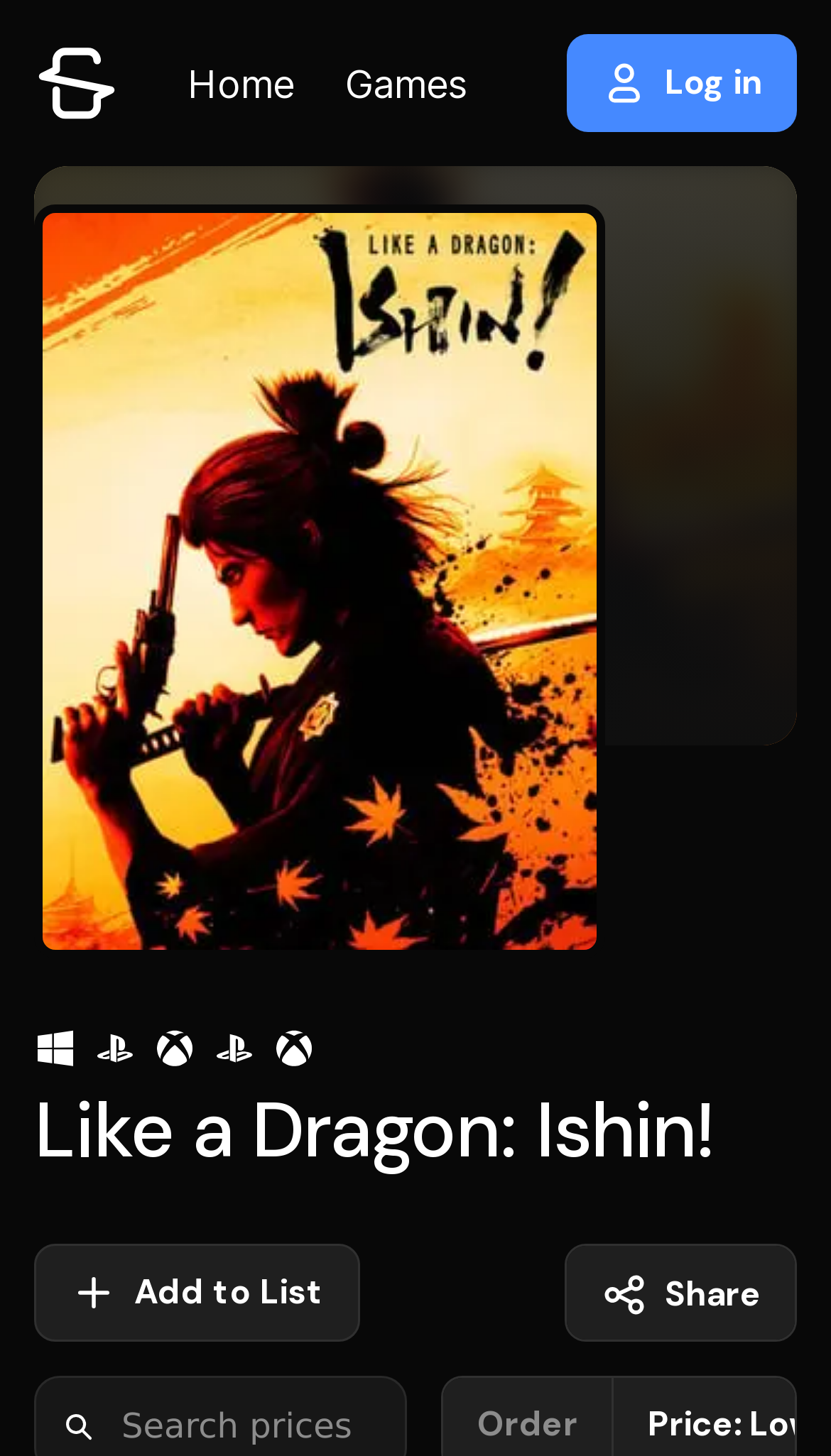What is the function of the 'Add to List' button?
Can you offer a detailed and complete answer to this question?

The 'Add to List' button is likely used to add the game Like a Dragon: Ishin! to a user's list of games, allowing them to track prices or keep a record of their games.